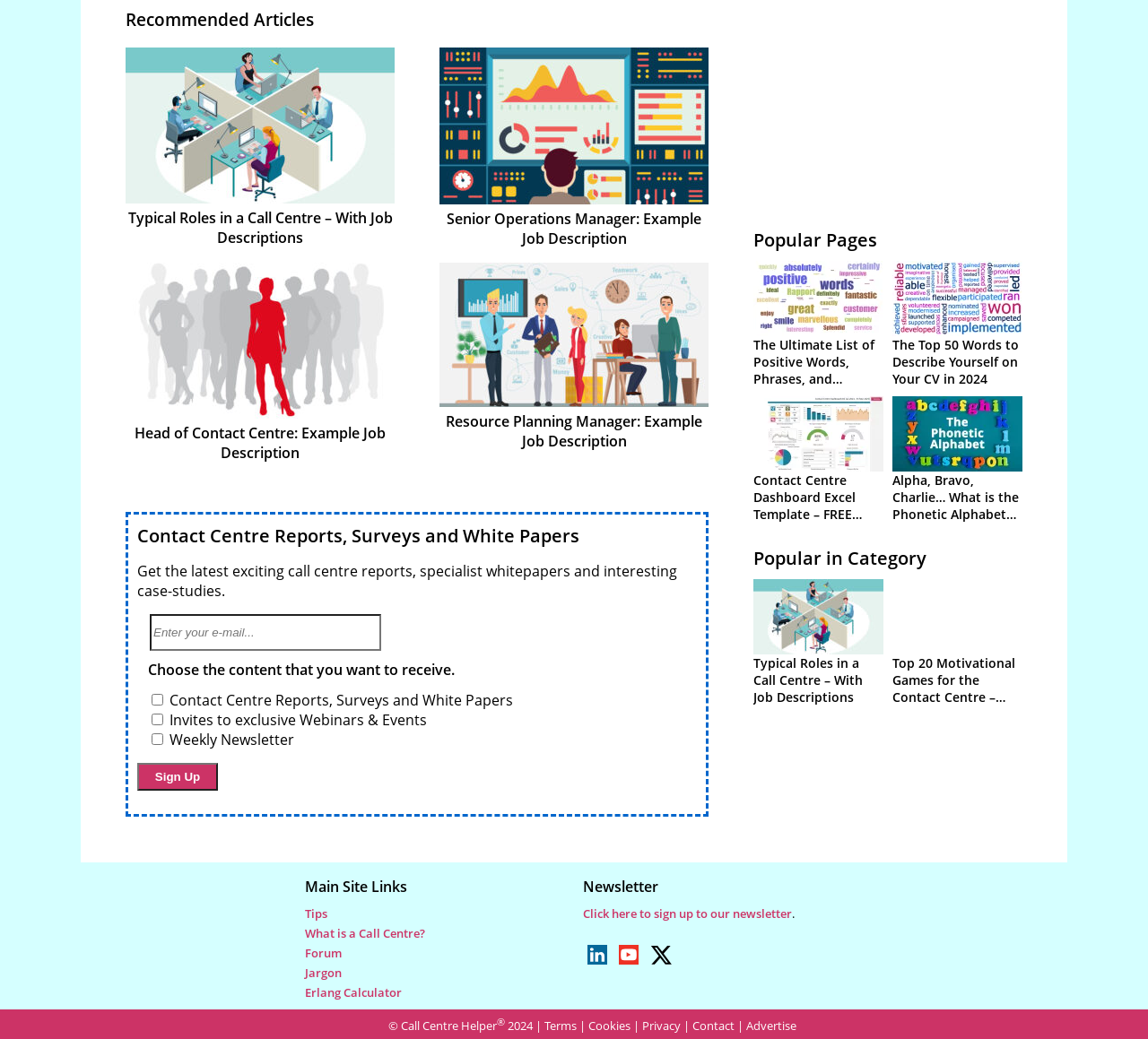Respond to the question with just a single word or phrase: 
What is the title of the recommended articles section?

Recommended Articles